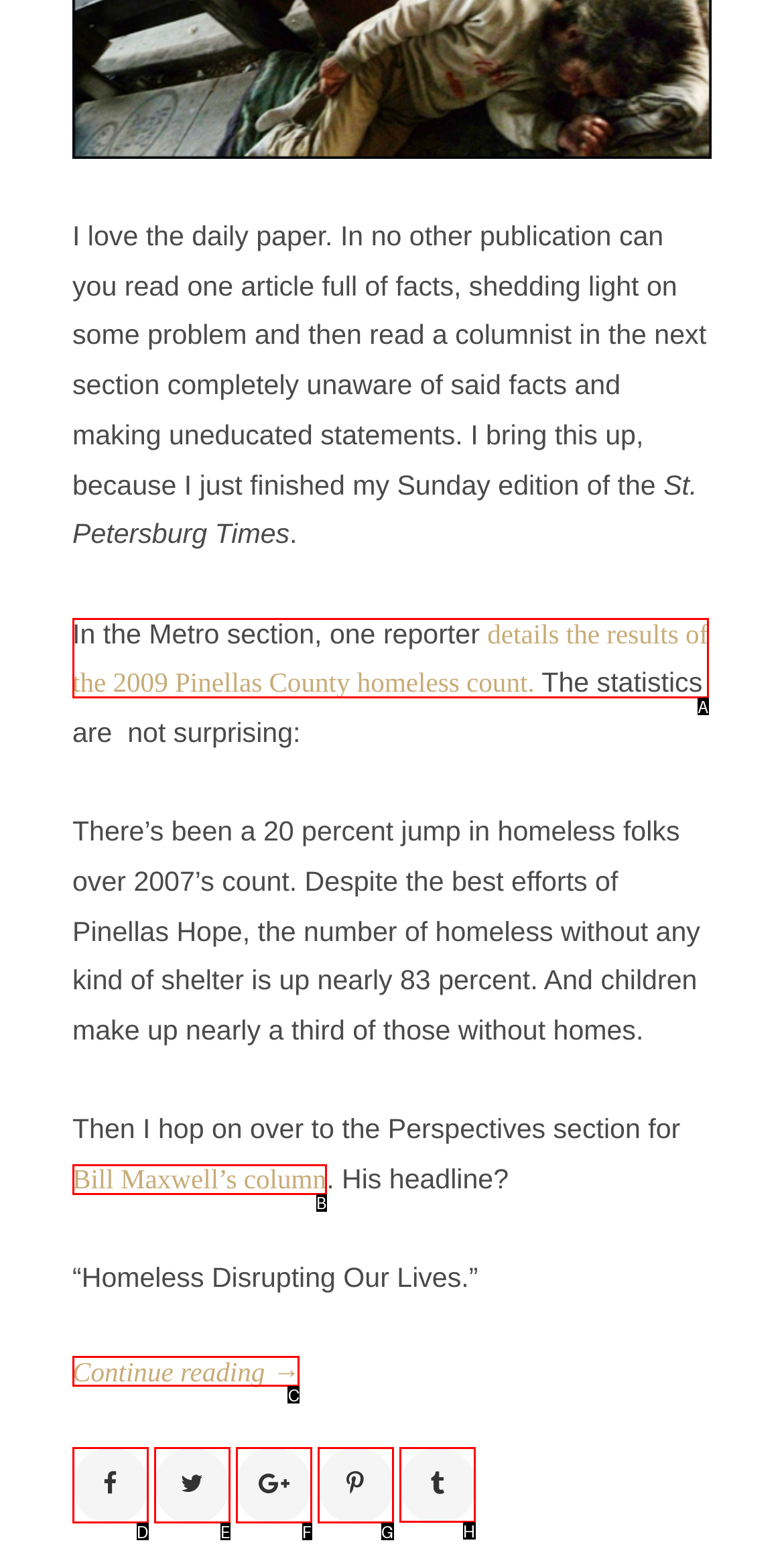Figure out which option to click to perform the following task: share on social media
Provide the letter of the correct option in your response.

H